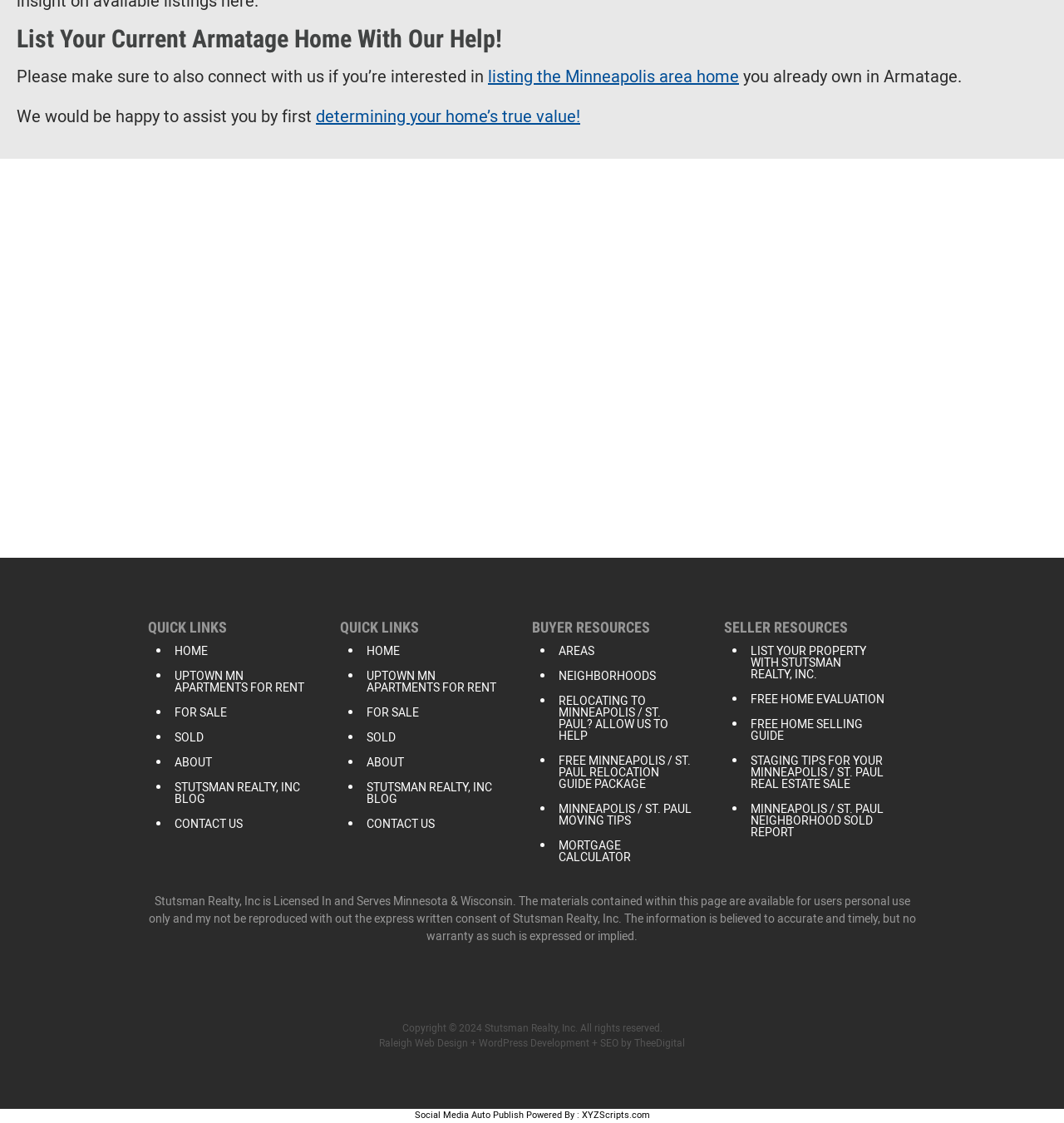How many quick links are there?
Please answer using one word or phrase, based on the screenshot.

10